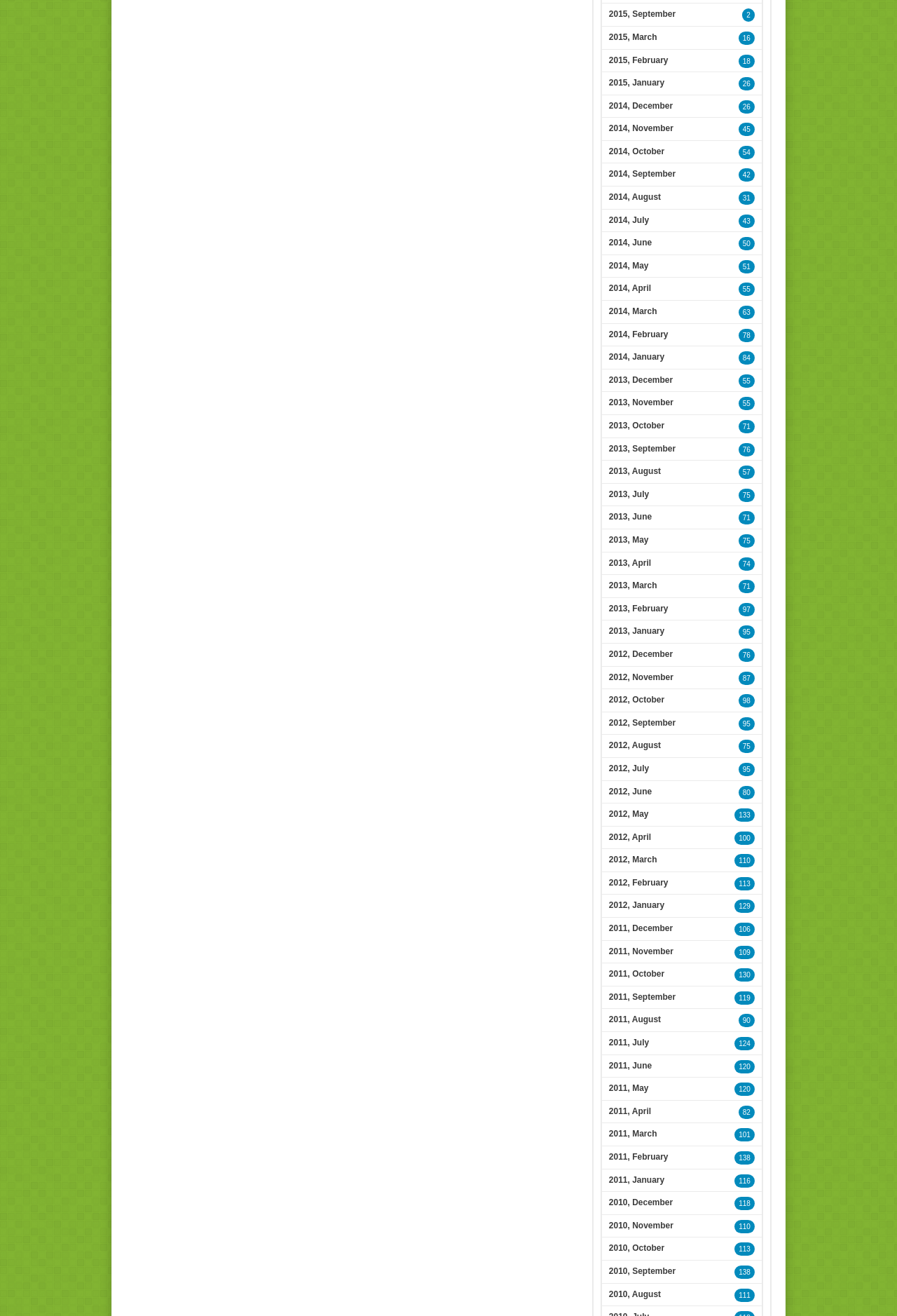Using the details in the image, give a detailed response to the question below:
Are the links organized in chronological order?

I determined that the links are organized in chronological order by examining the list of links on the webpage. The links appear to be listed in reverse chronological order, with the most recent year and month listed first.